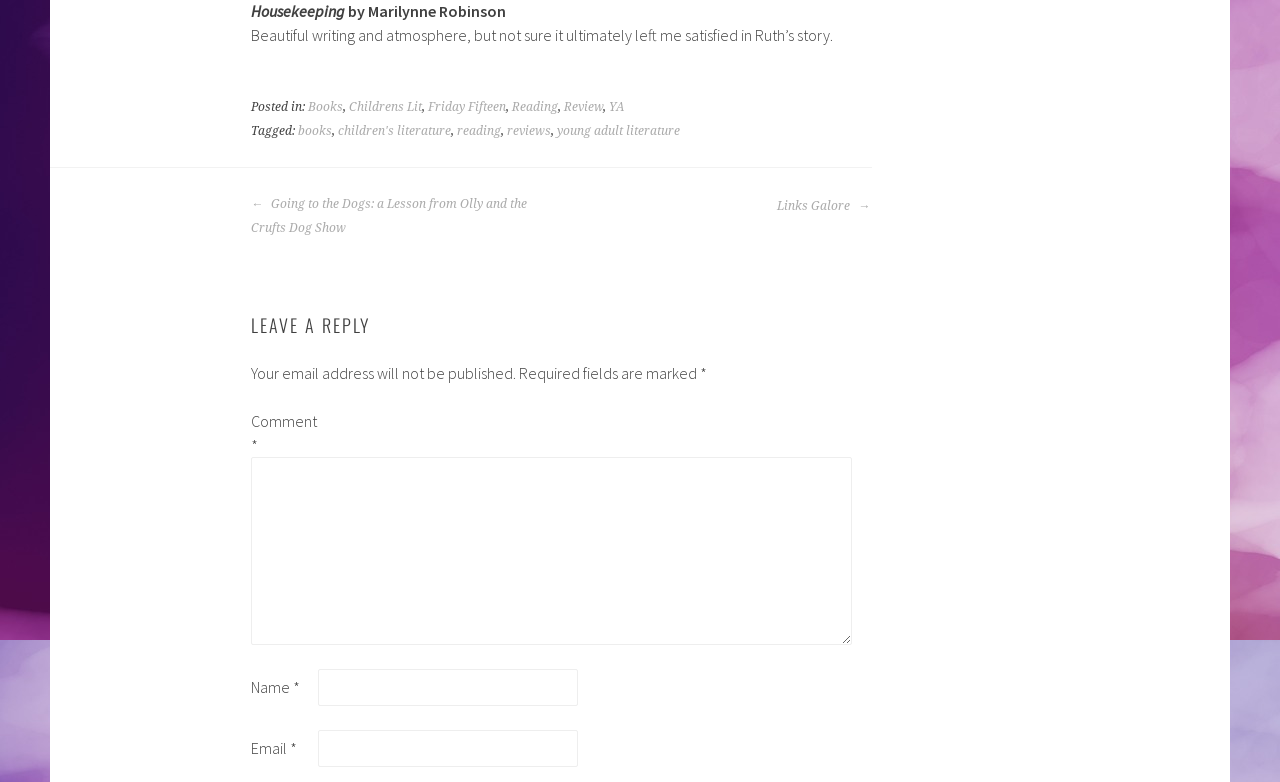Determine the bounding box coordinates of the UI element described below. Use the format (top-left x, top-left y, bottom-right x, bottom-right y) with floating point numbers between 0 and 1: #Kosovo’s mafia

None